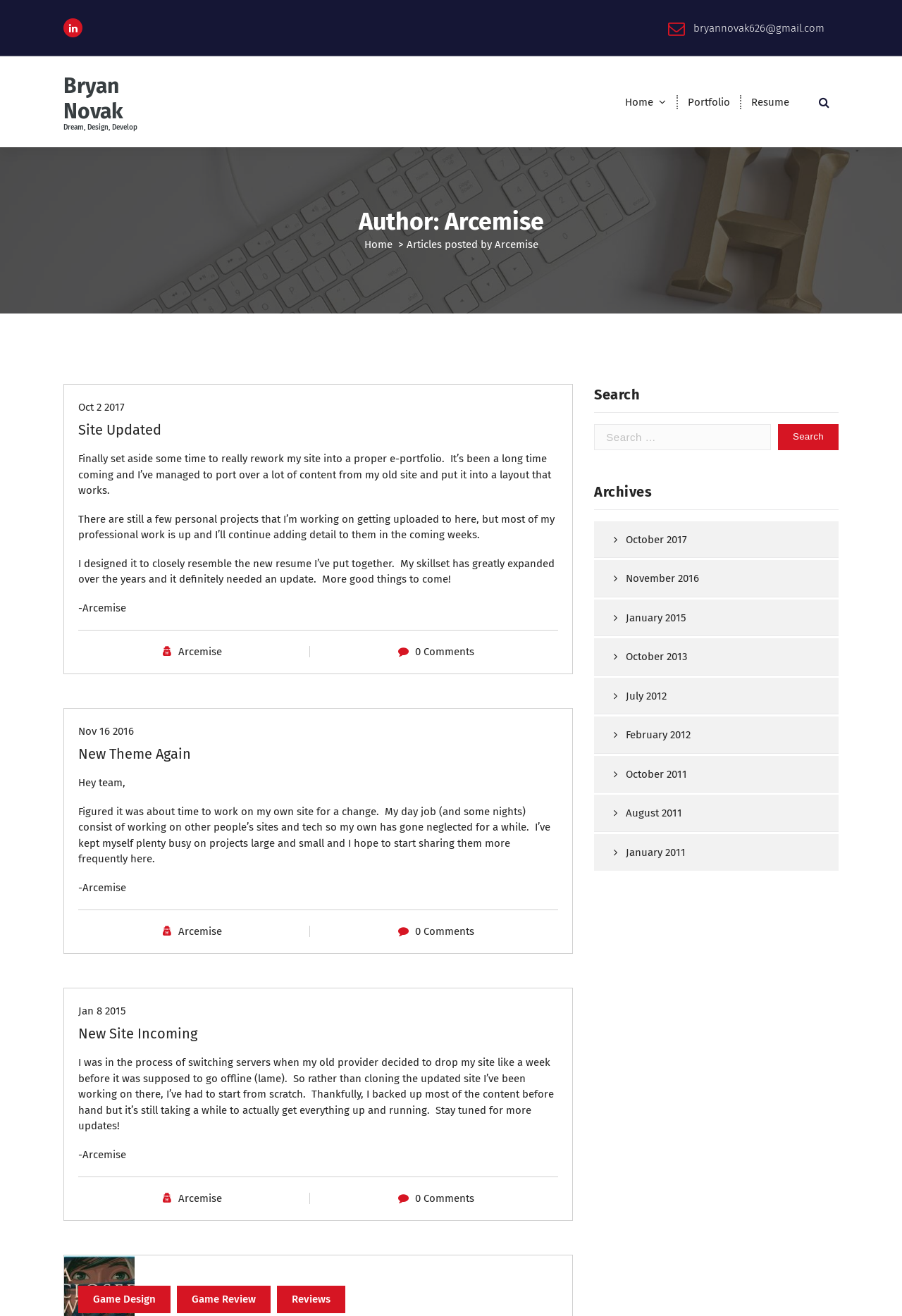What is the purpose of the search bar?
Provide an in-depth and detailed explanation in response to the question.

The search bar is located below the heading 'Search' and has a placeholder text 'Search for:', which indicates that it is meant to be used to search for content within the website.